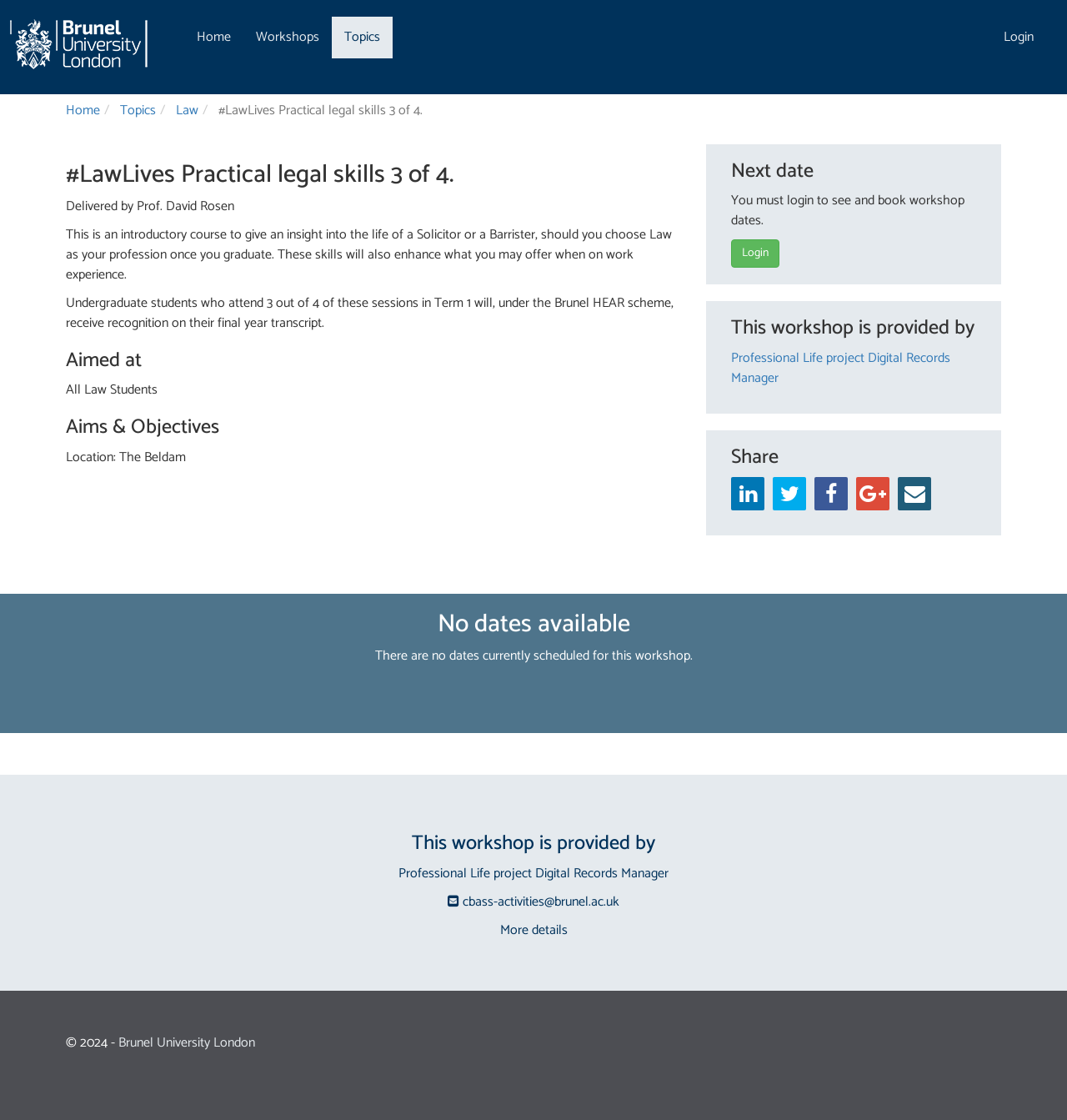Offer a meticulous caption that includes all visible features of the webpage.

The webpage is about a workshop called "LawLives Practical legal skills 3 of 4" provided by Brunel University London. At the top left corner, there is a "Skip navigation" link. Next to it, there is a series of links including "Home", "Workshops", "Topics", and "Login". 

Below these links, there is a main content area that takes up most of the page. At the top of this area, there are links to "Home", "Topics", and "Law". The title of the workshop "#LawLives Practical legal skills 3 of 4" is displayed prominently, followed by a brief description of the workshop, which is an introductory course to give insight into the life of a Solicitor or a Barrister. 

The workshop is aimed at all Law Students, and its aims and objectives are listed. The location of the workshop is The Beldam. On the right side of the page, there is a section that displays the next date of the workshop, but it requires login to see and book the dates. There are also links to login and to share the workshop on social media.

Below the main content area, there is a section that displays a message saying "There are no dates currently scheduled for this workshop." This section also provides information about the provider of the workshop, Professional Life project Digital Records Manager, and their contact email address.

At the very bottom of the page, there is a copyright notice that says "© 2024 - Brunel University London".